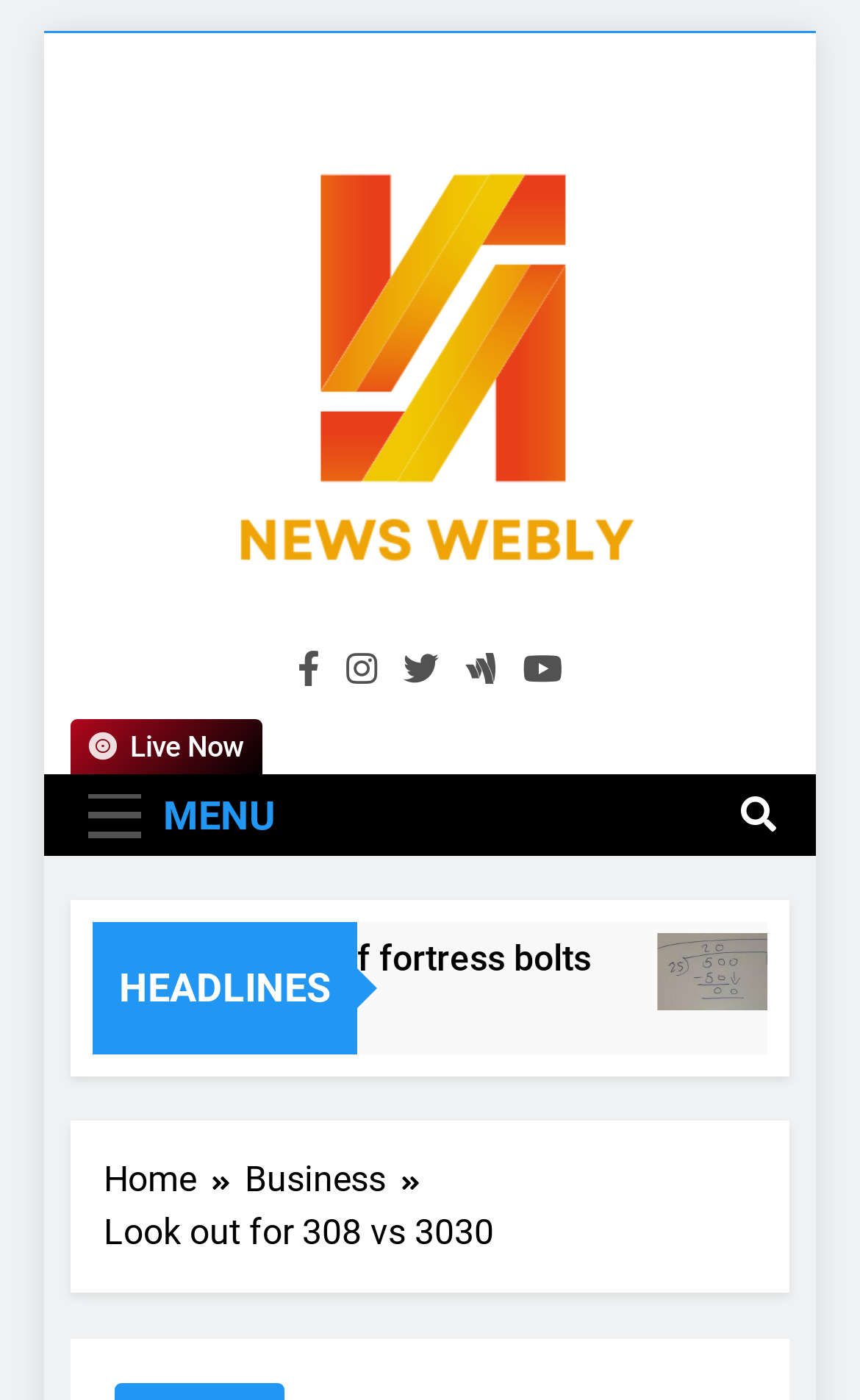Please provide the bounding box coordinates in the format (top-left x, top-left y, bottom-right x, bottom-right y). Remember, all values are floating point numbers between 0 and 1. What is the bounding box coordinate of the region described as: Business

[0.285, 0.823, 0.505, 0.861]